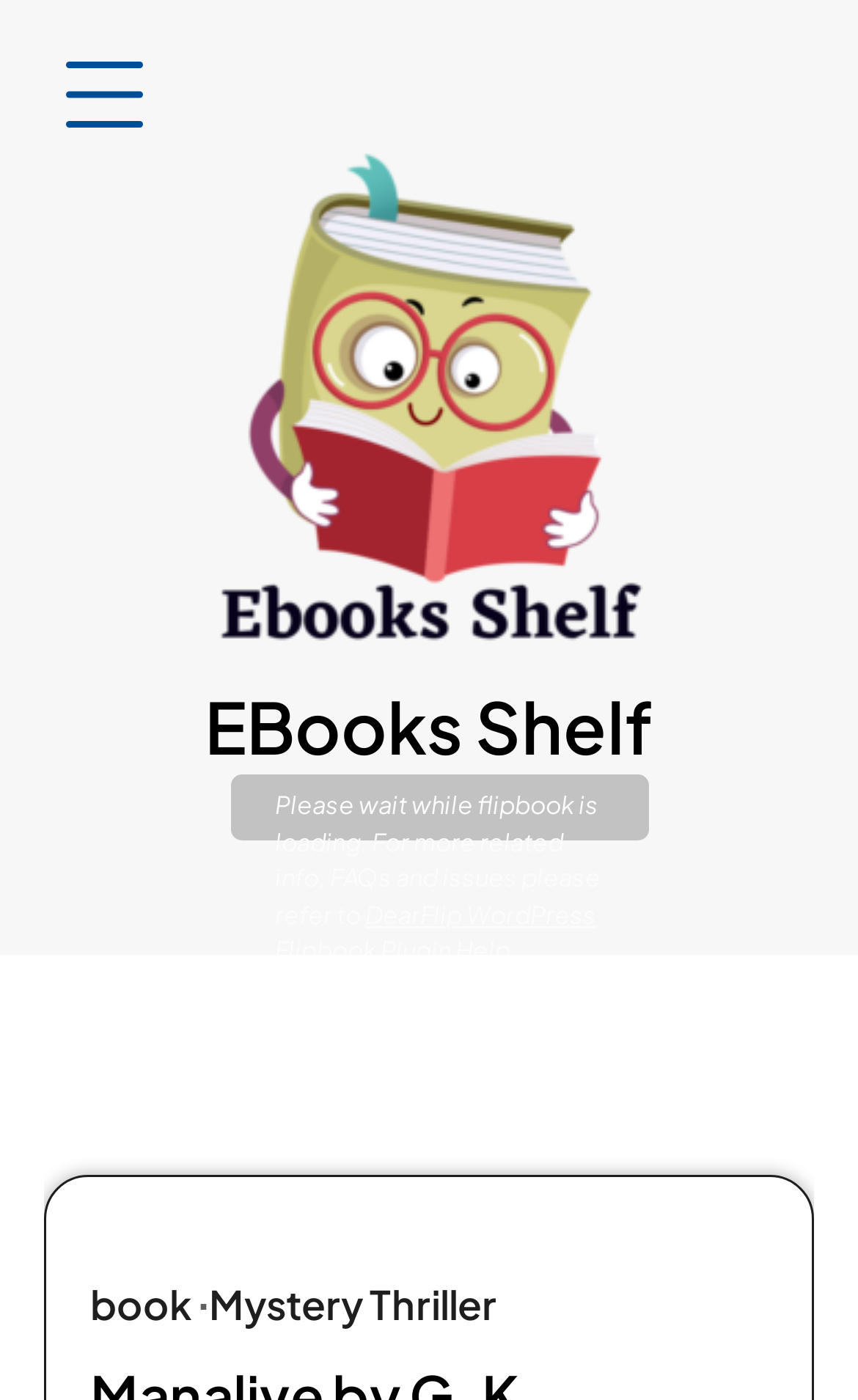Given the element description 403.247.5555, predict the bounding box coordinates for the UI element in the webpage screenshot. The format should be (top-left x, top-left y, bottom-right x, bottom-right y), and the values should be between 0 and 1.

None